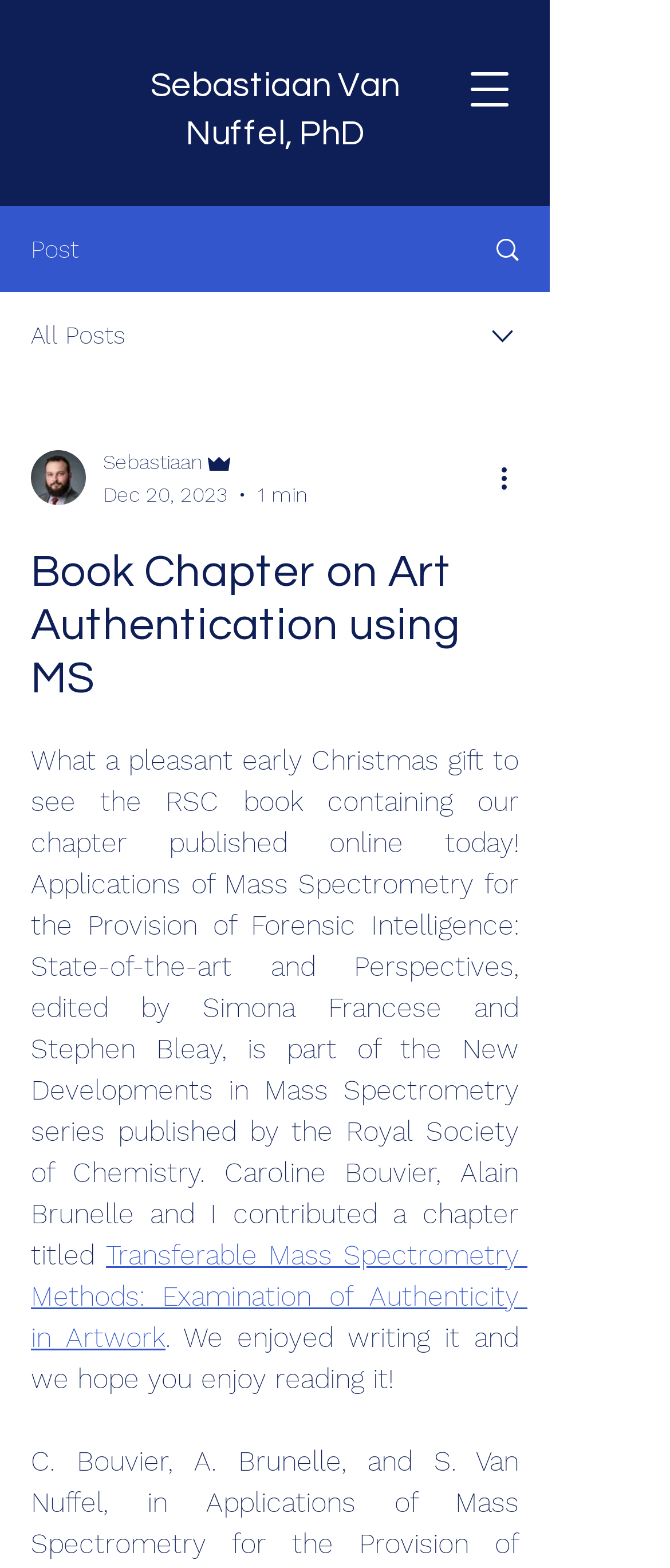Locate the bounding box coordinates of the element to click to perform the following action: 'View all posts'. The coordinates should be given as four float values between 0 and 1, in the form of [left, top, right, bottom].

[0.046, 0.205, 0.187, 0.222]